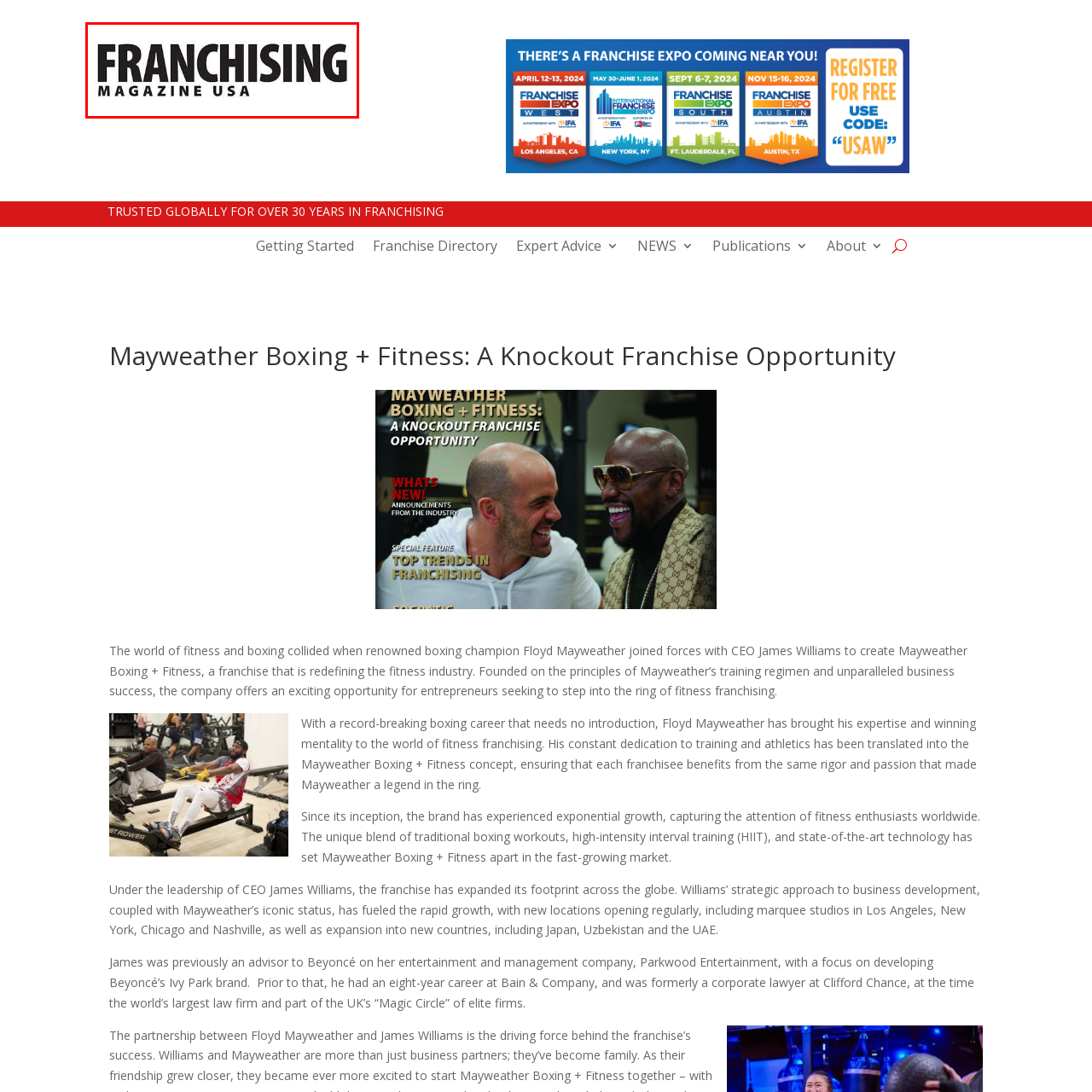What is the aesthetic of the logo design?
Consider the portion of the image within the red bounding box and answer the question as detailed as possible, referencing the visible details.

The caption describes the design of the logo as reflecting a modern and professional aesthetic, which suggests that the logo is visually appealing and conveys a sense of expertise and credibility in the franchise industry.